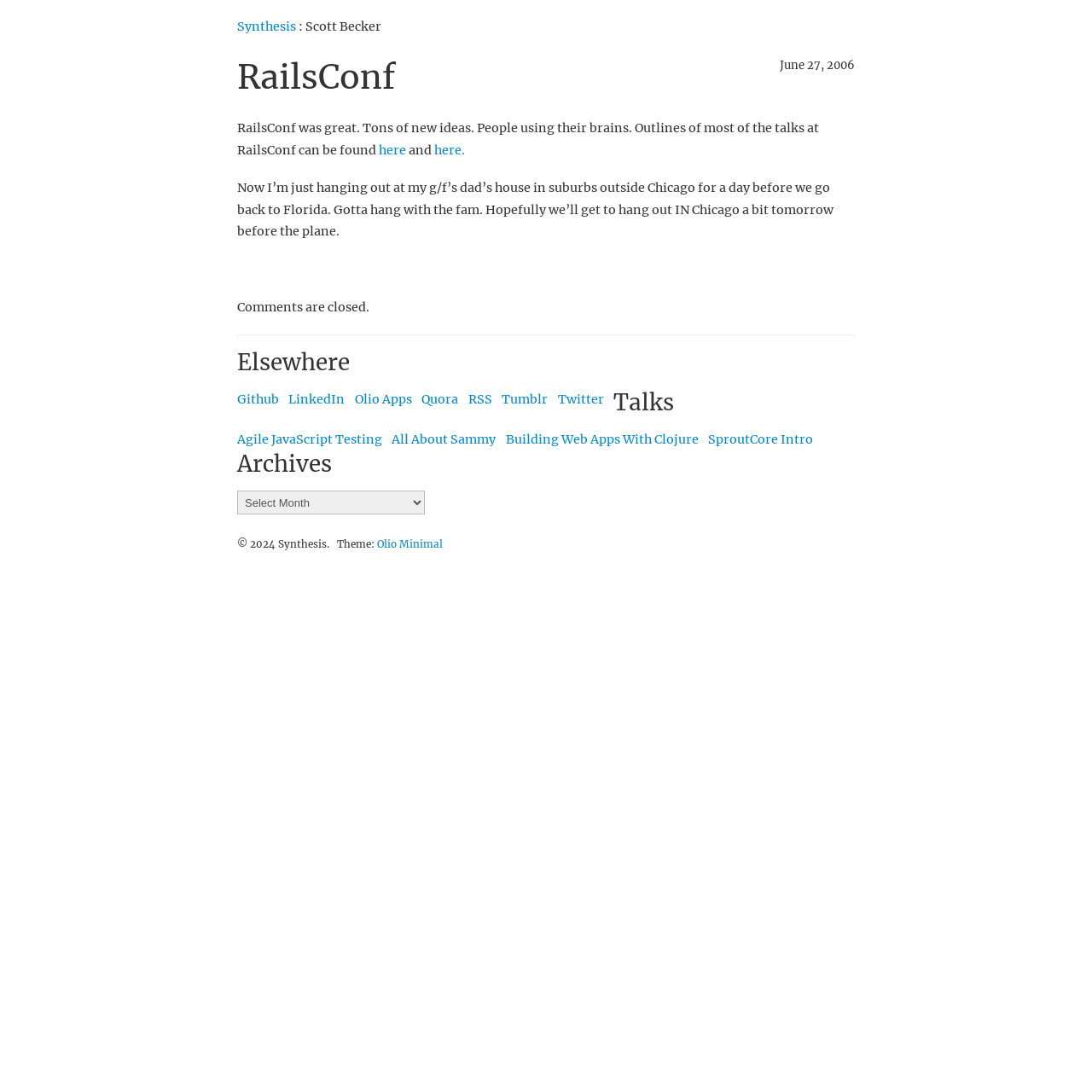Pinpoint the bounding box coordinates of the element you need to click to execute the following instruction: "Read the news release". The bounding box should be represented by four float numbers between 0 and 1, in the format [left, top, right, bottom].

None